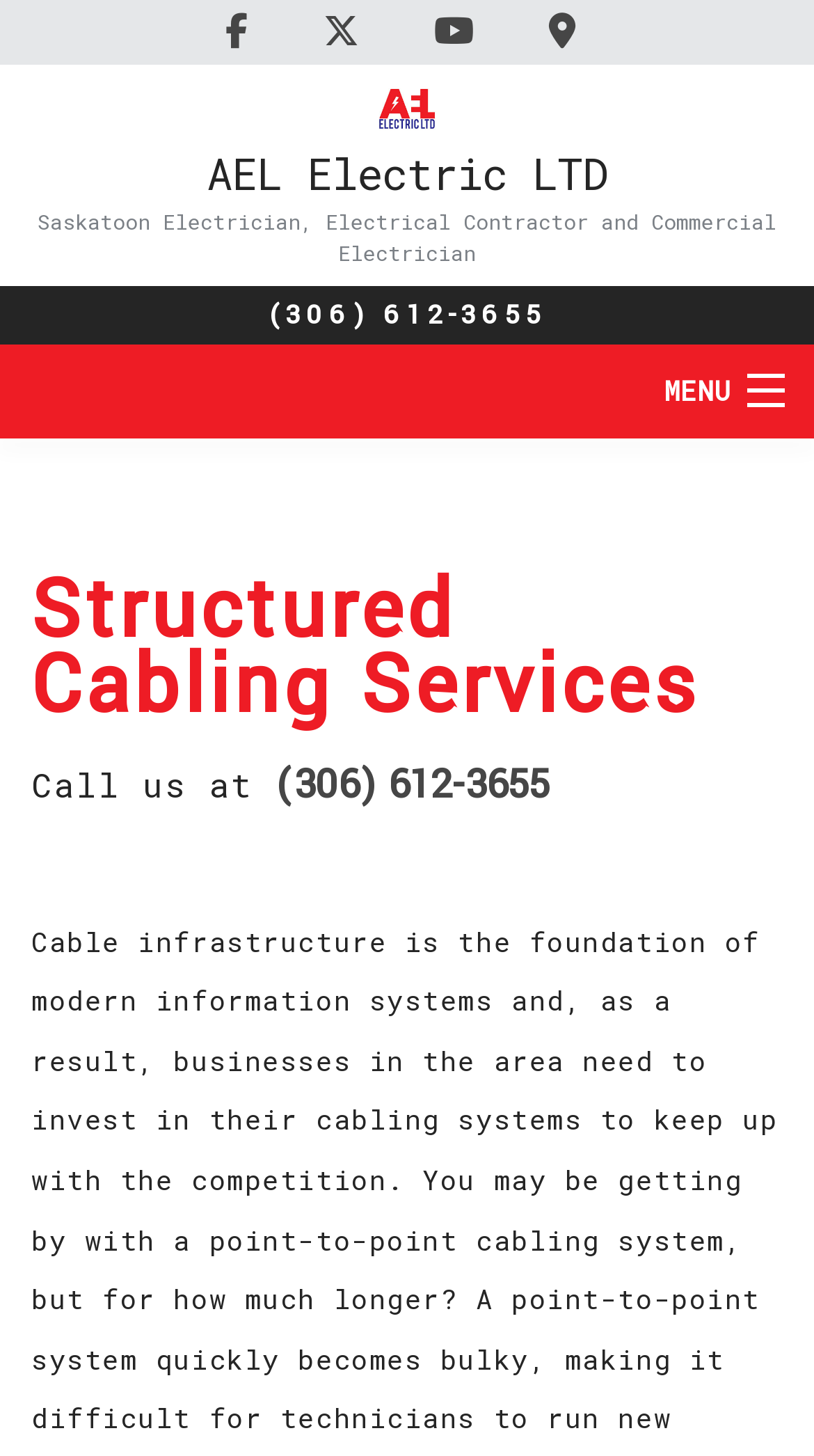Using the element description title="Connect with Facebook", predict the bounding box coordinates for the UI element. Provide the coordinates in (top-left x, top-left y, bottom-right x, bottom-right y) format with values ranging from 0 to 1.

[0.251, 0.006, 0.346, 0.036]